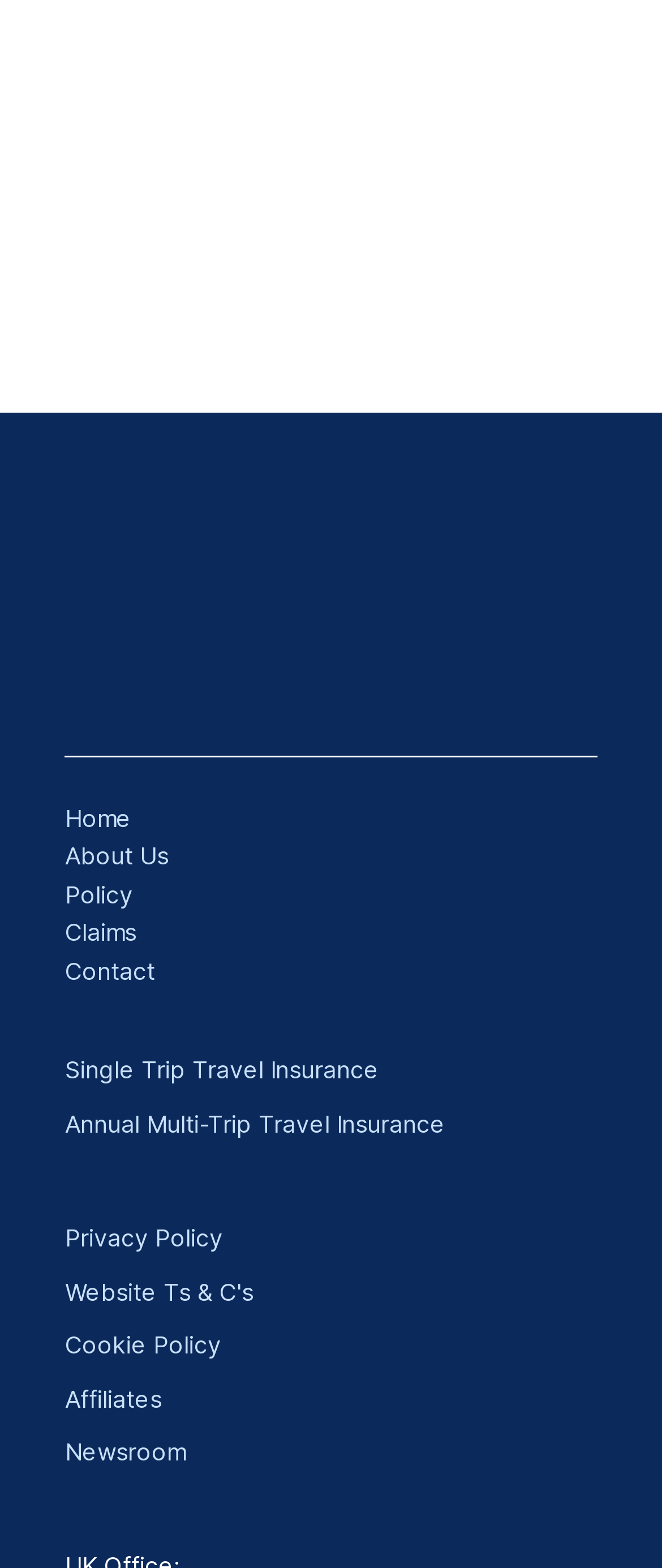Please identify the bounding box coordinates of the element on the webpage that should be clicked to follow this instruction: "read the news". The bounding box coordinates should be given as four float numbers between 0 and 1, formatted as [left, top, right, bottom].

[0.098, 0.914, 0.28, 0.939]